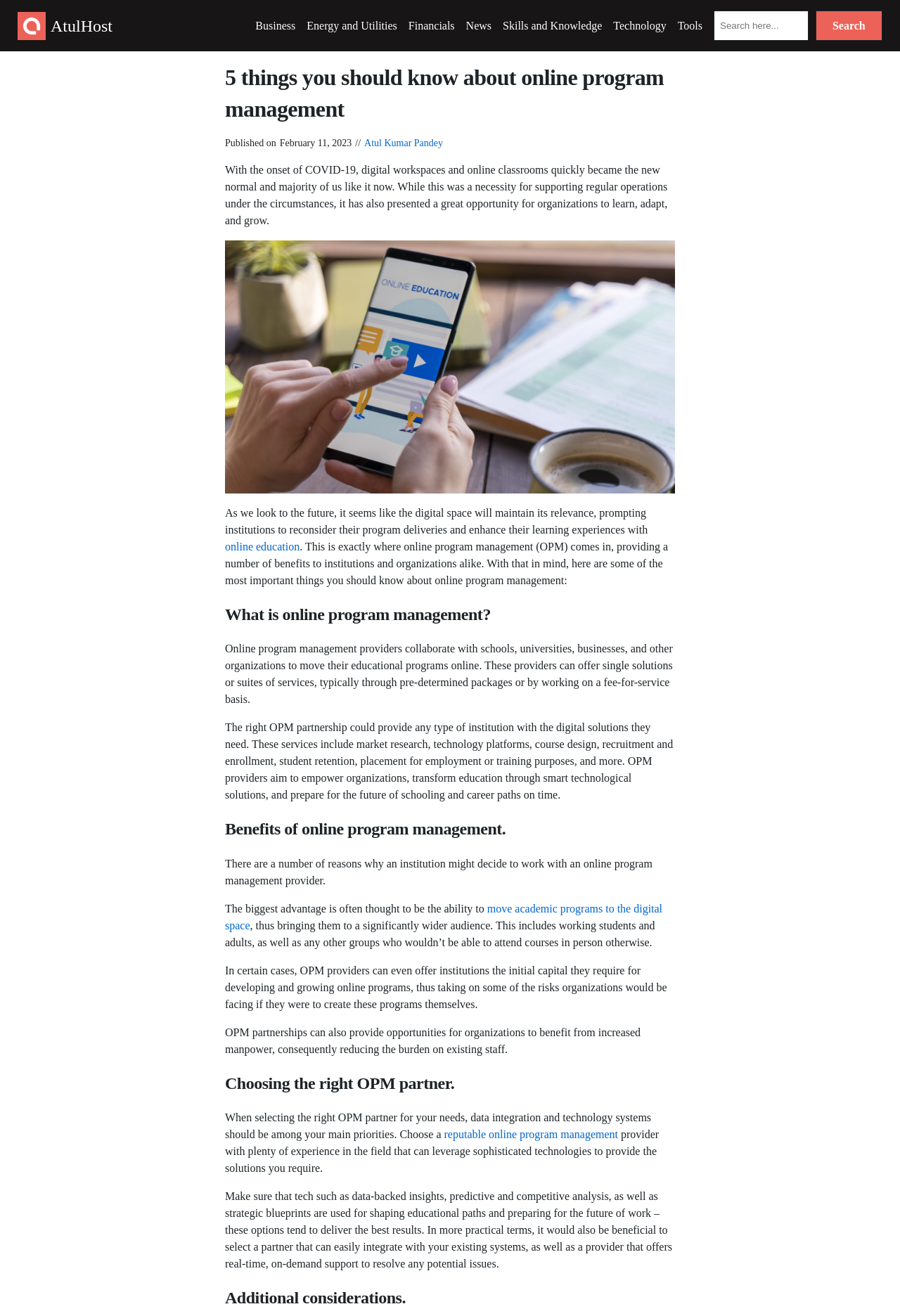What is the advantage of OPM for institutions? Refer to the image and provide a one-word or short phrase answer.

Reduced burden